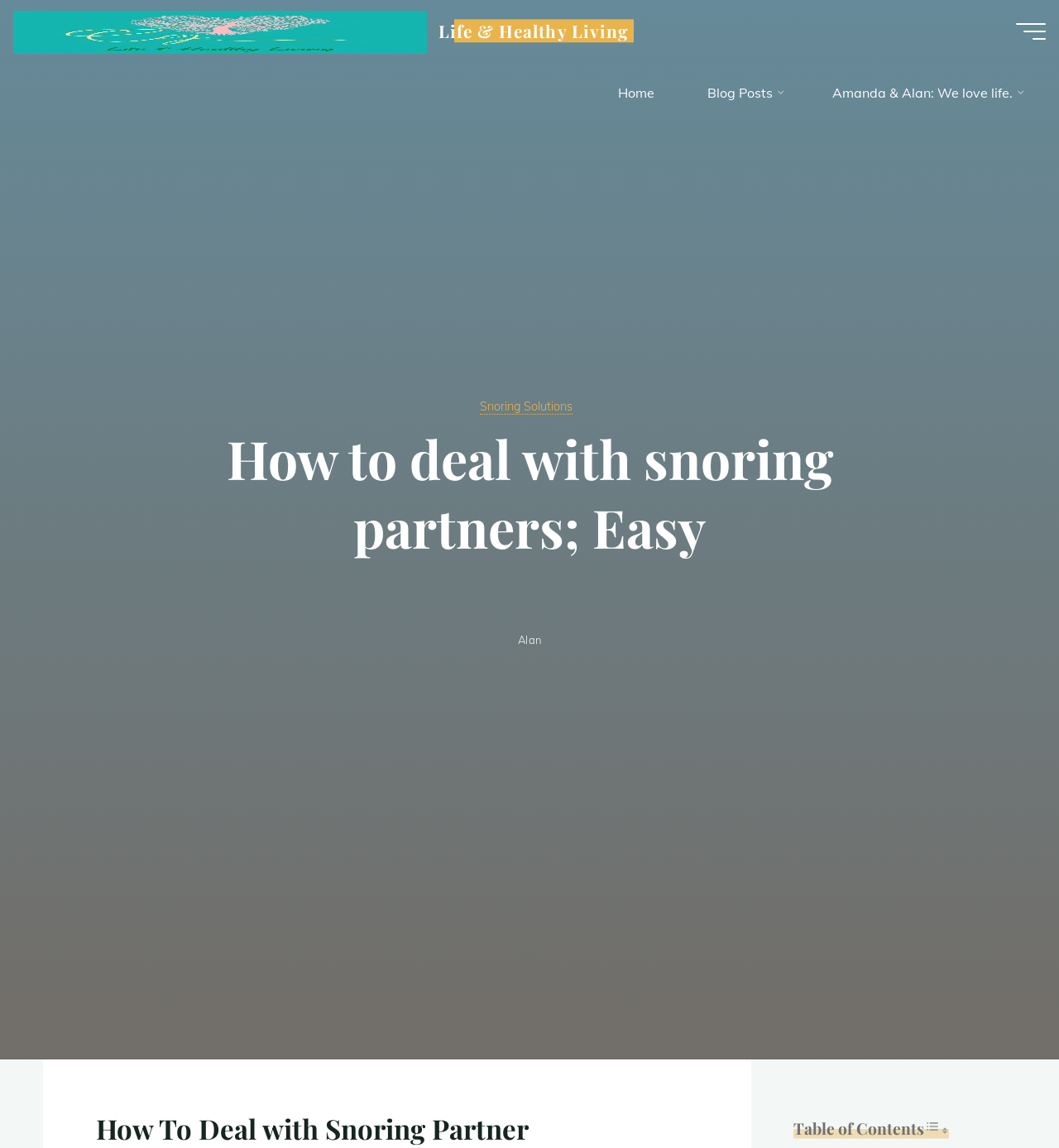Respond to the question below with a concise word or phrase:
What is the name of the author?

Alan